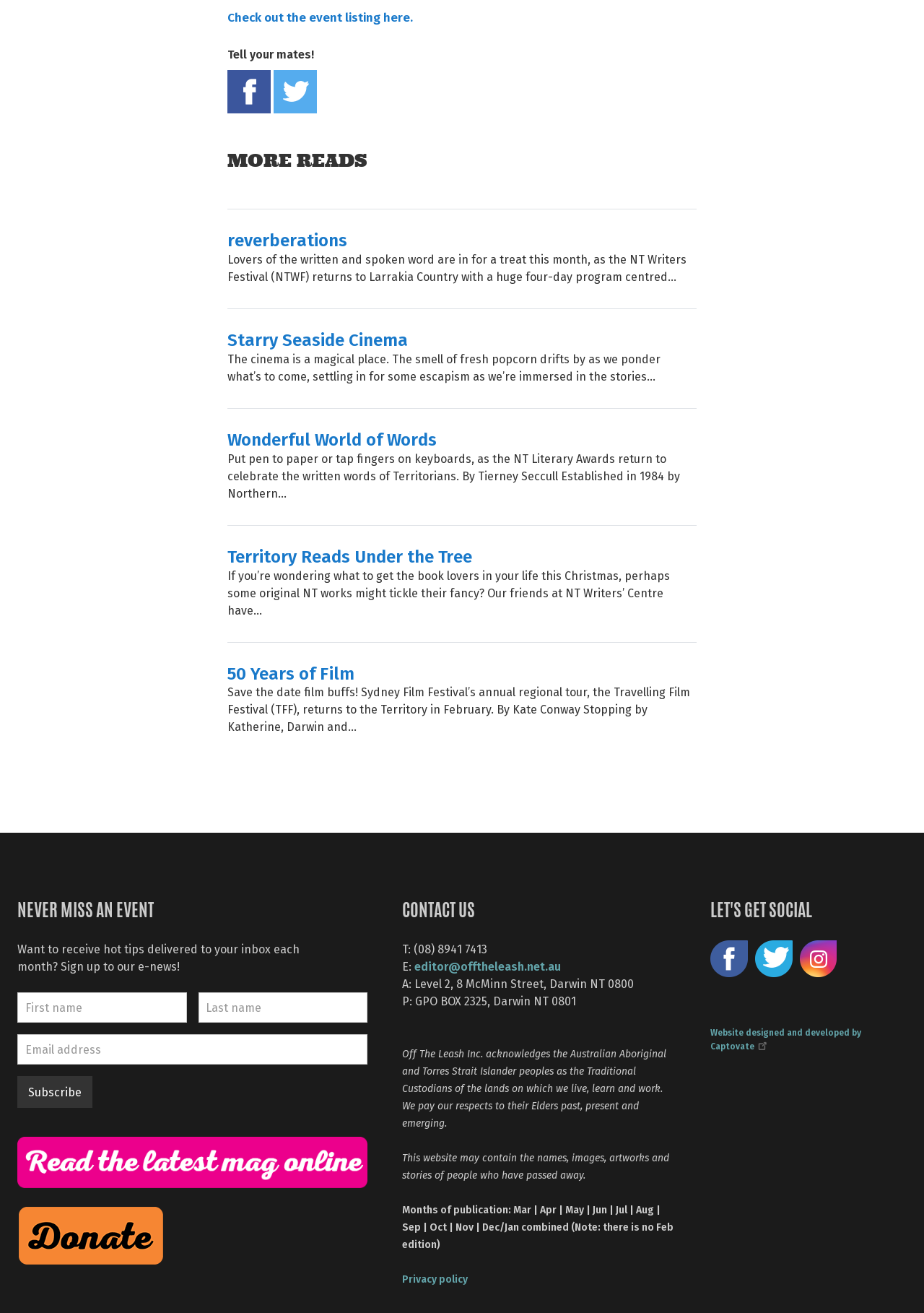Based on the element description reverberations, identify the bounding box coordinates for the UI element. The coordinates should be in the format (top-left x, top-left y, bottom-right x, bottom-right y) and within the 0 to 1 range.

[0.246, 0.172, 0.376, 0.193]